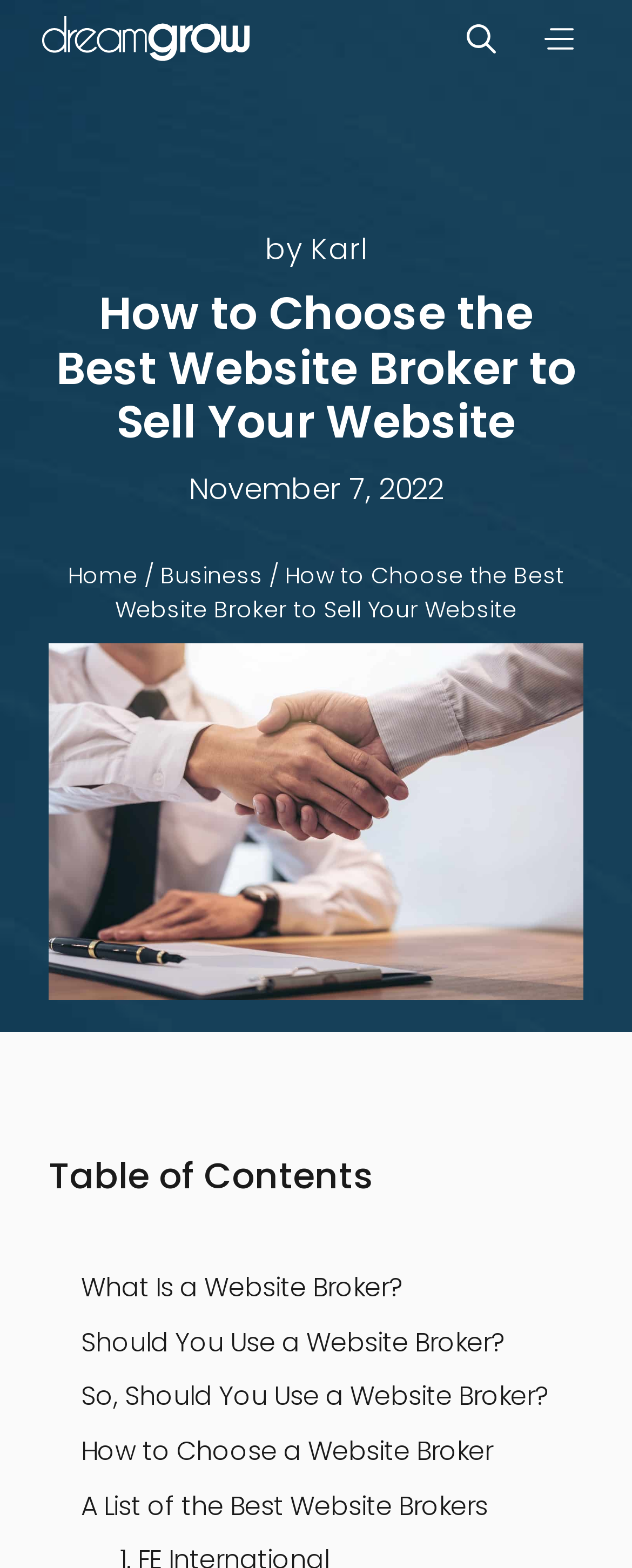Identify the coordinates of the bounding box for the element that must be clicked to accomplish the instruction: "Learn about what is a website broker".

[0.103, 0.808, 0.638, 0.835]